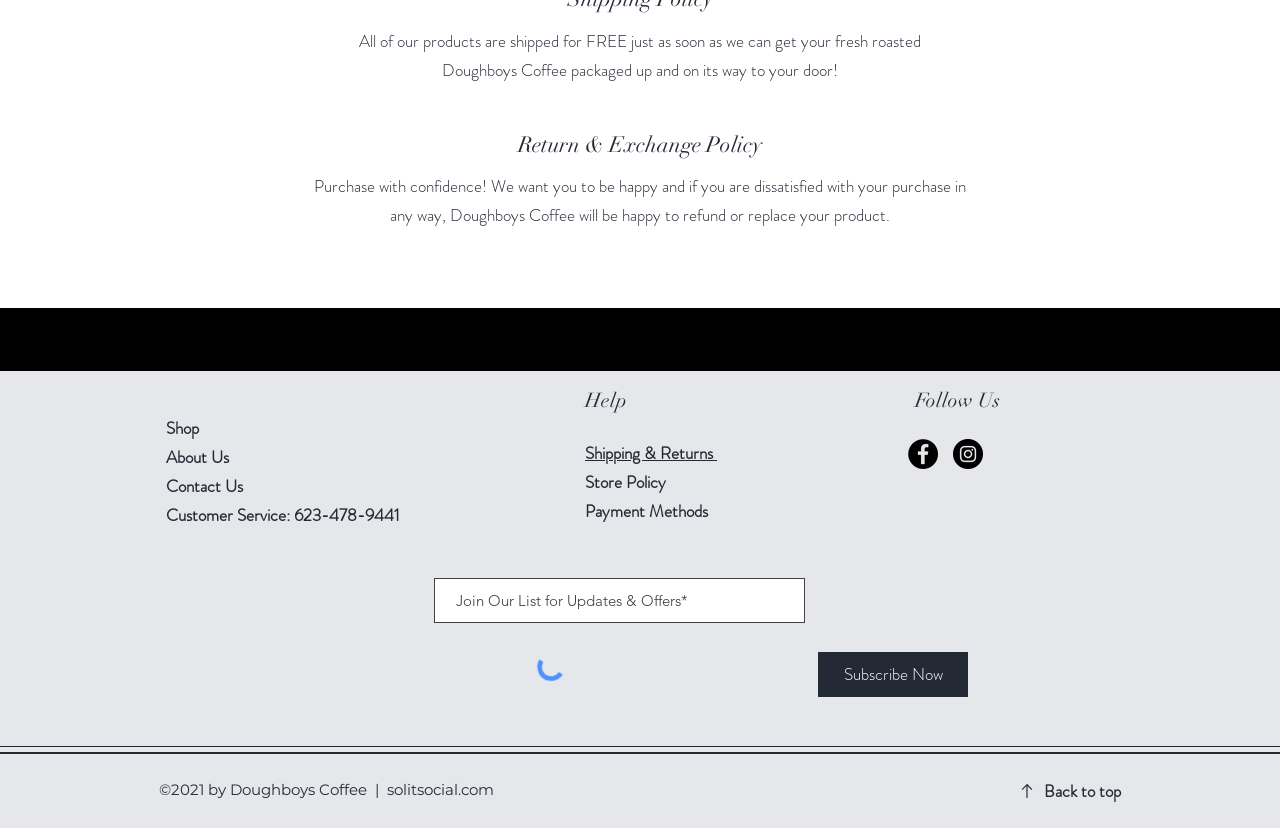Please locate the UI element described by "Back to top" and provide its bounding box coordinates.

[0.816, 0.941, 0.876, 0.97]